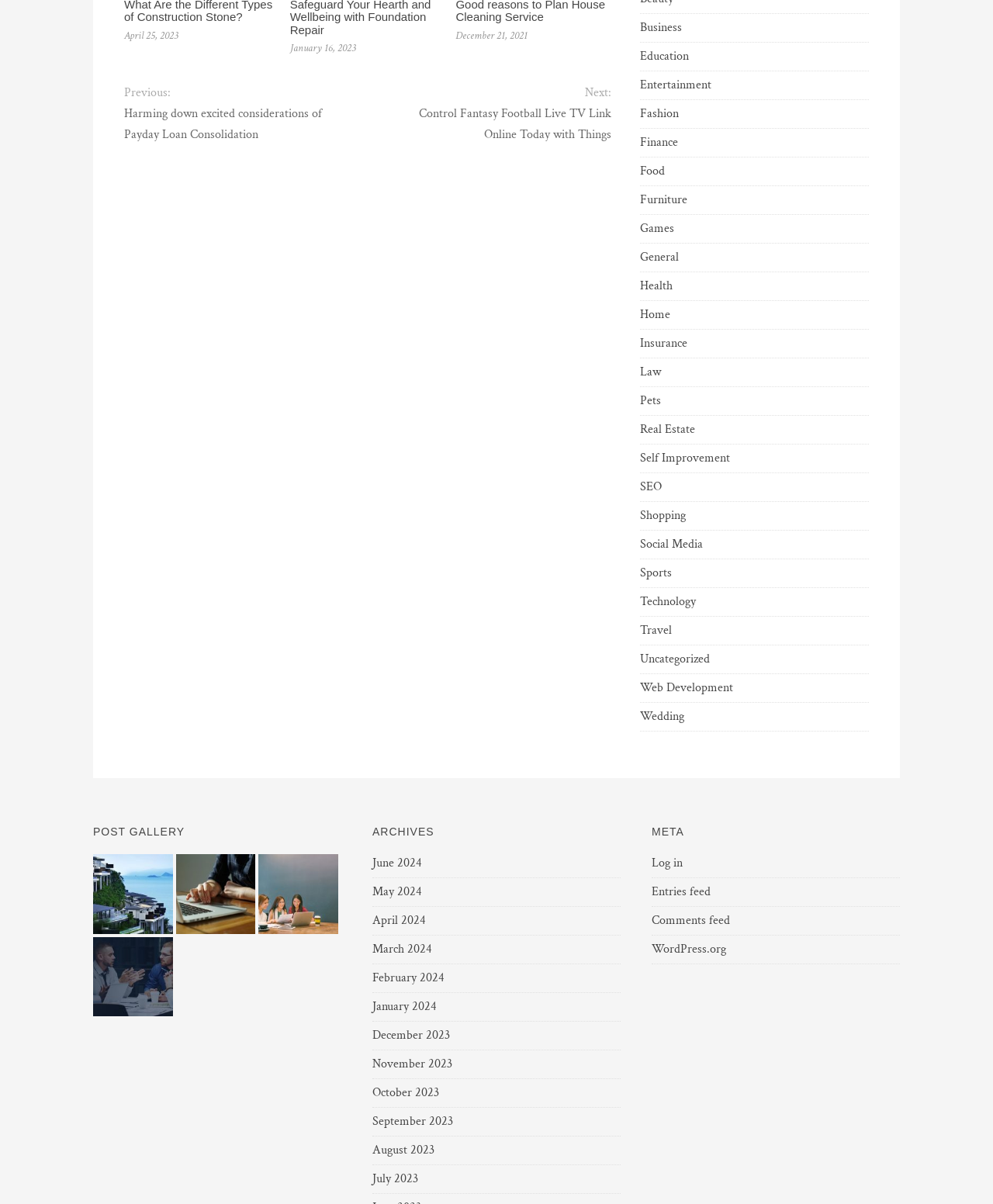Identify the bounding box coordinates necessary to click and complete the given instruction: "View 'Olloi Condo' post".

[0.094, 0.71, 0.174, 0.776]